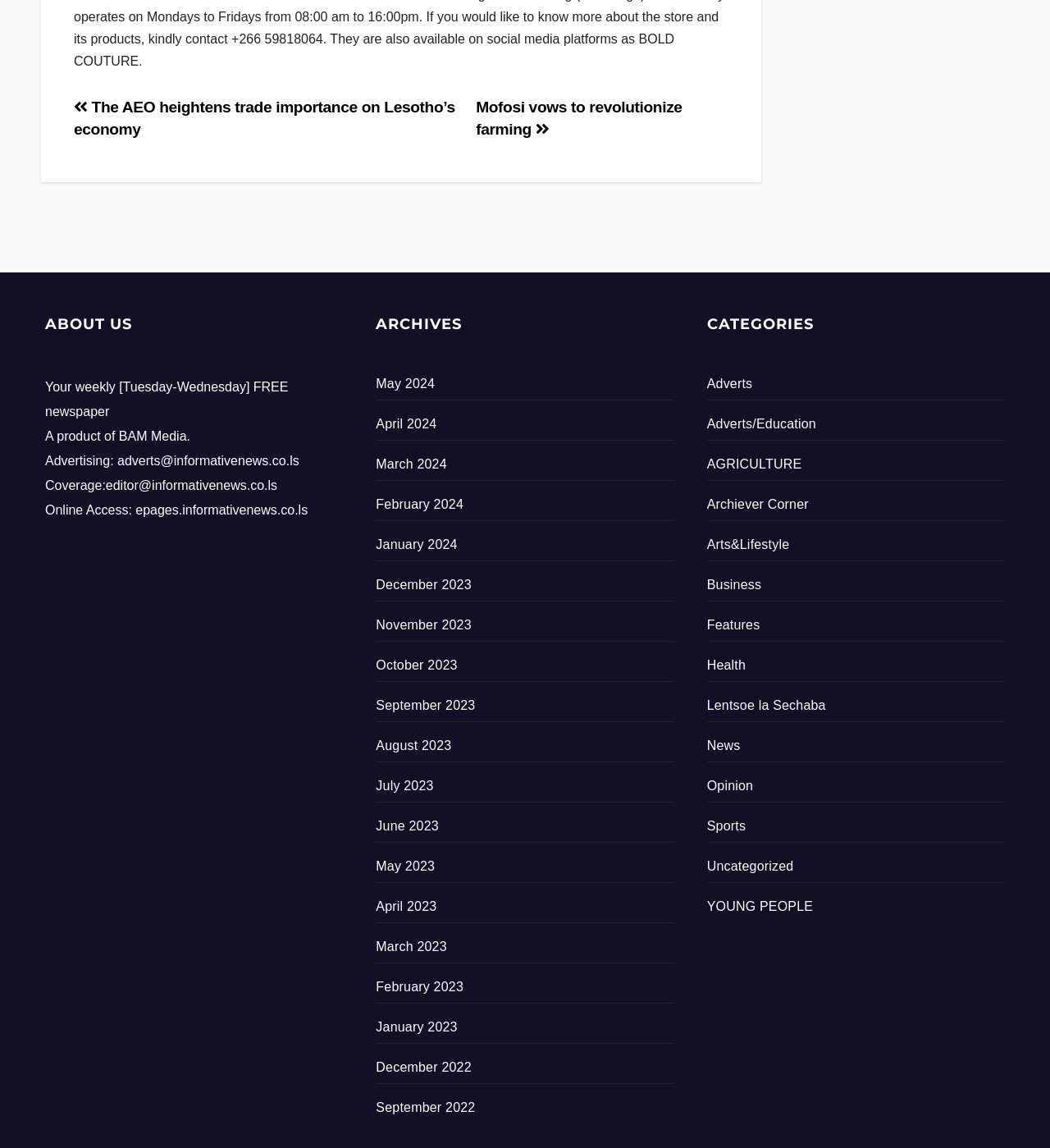Provide the bounding box coordinates of the area you need to click to execute the following instruction: "Read about AGRICULTURE".

[0.673, 0.398, 0.764, 0.41]